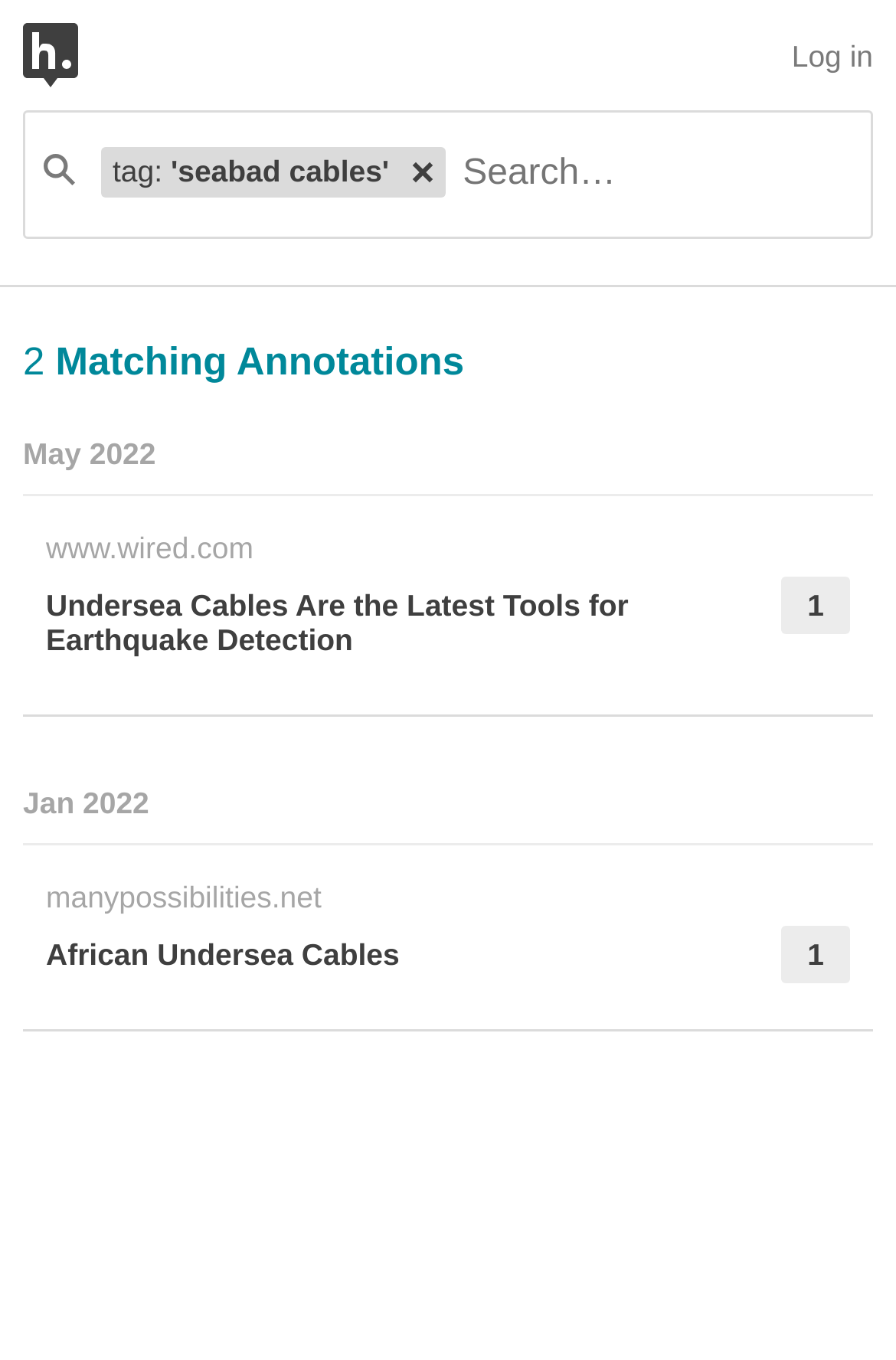Use a single word or phrase to answer this question: 
How many annotations are added to the first search result?

1